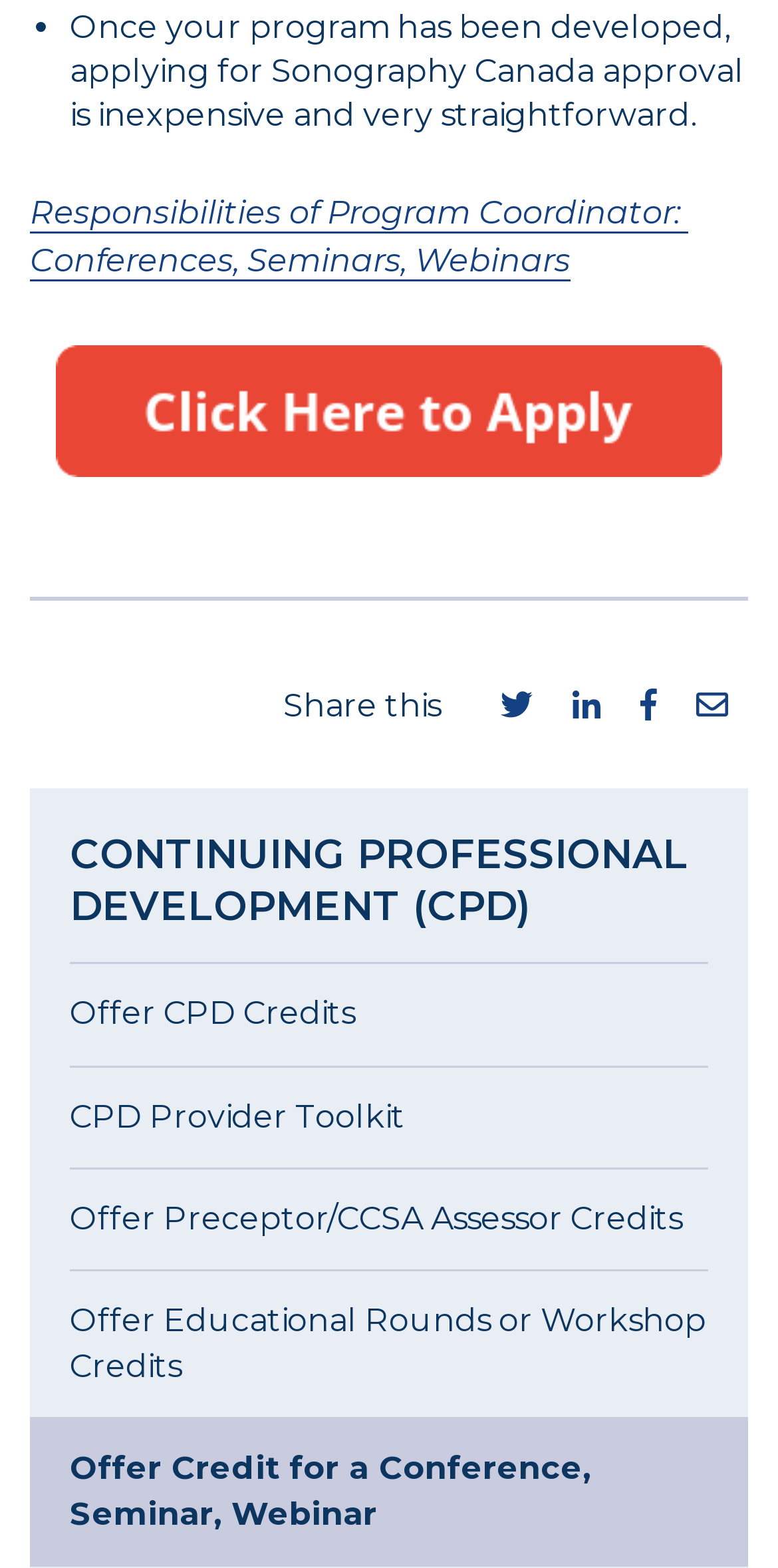Determine the bounding box coordinates of the clickable region to carry out the instruction: "Click on 'Responsibilities of Program Coordinator: Conferences, Seminars, Webinars'".

[0.038, 0.123, 0.885, 0.179]